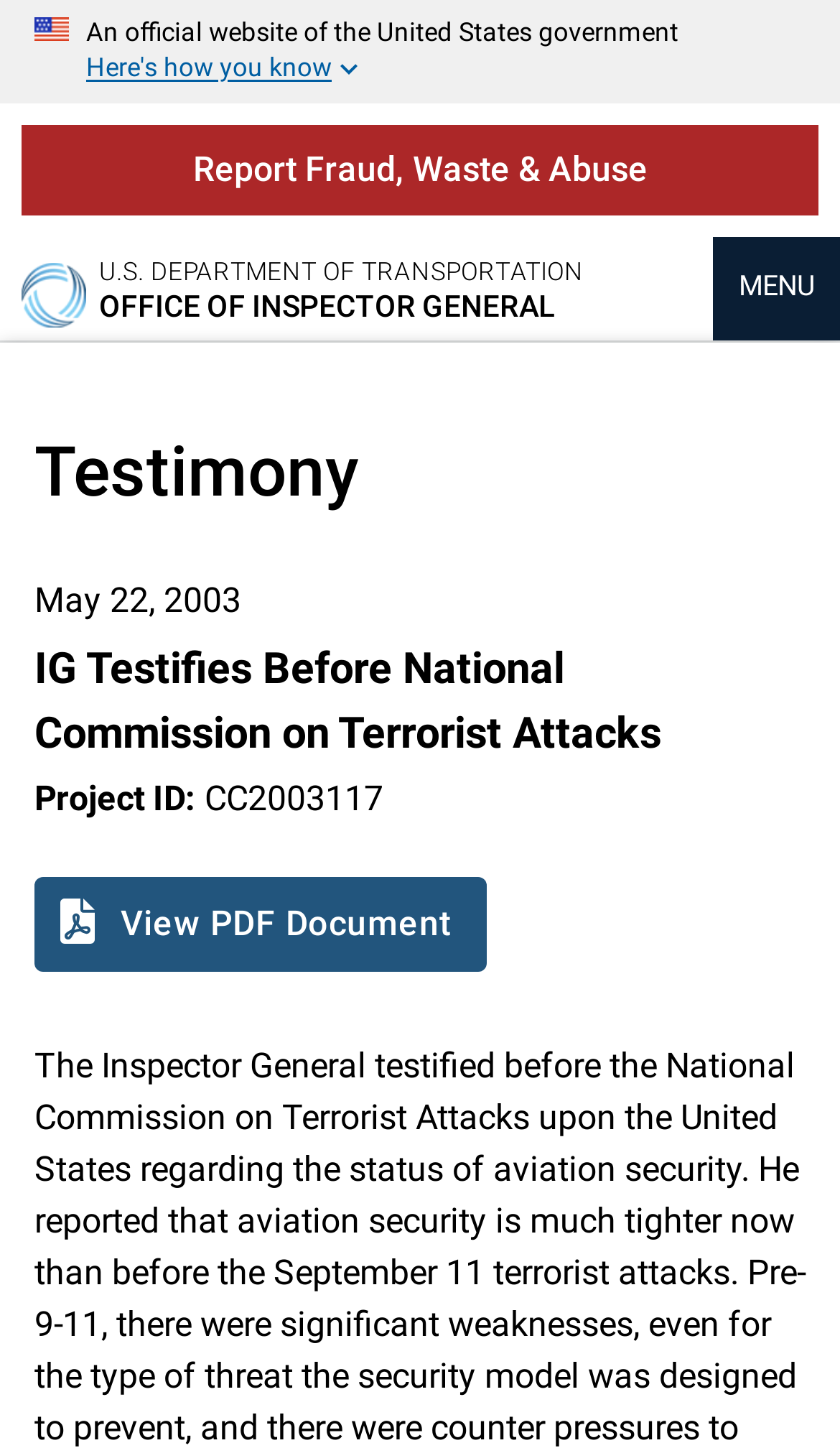Respond to the question below with a concise word or phrase:
What is the project ID of the testimony?

CC2003117